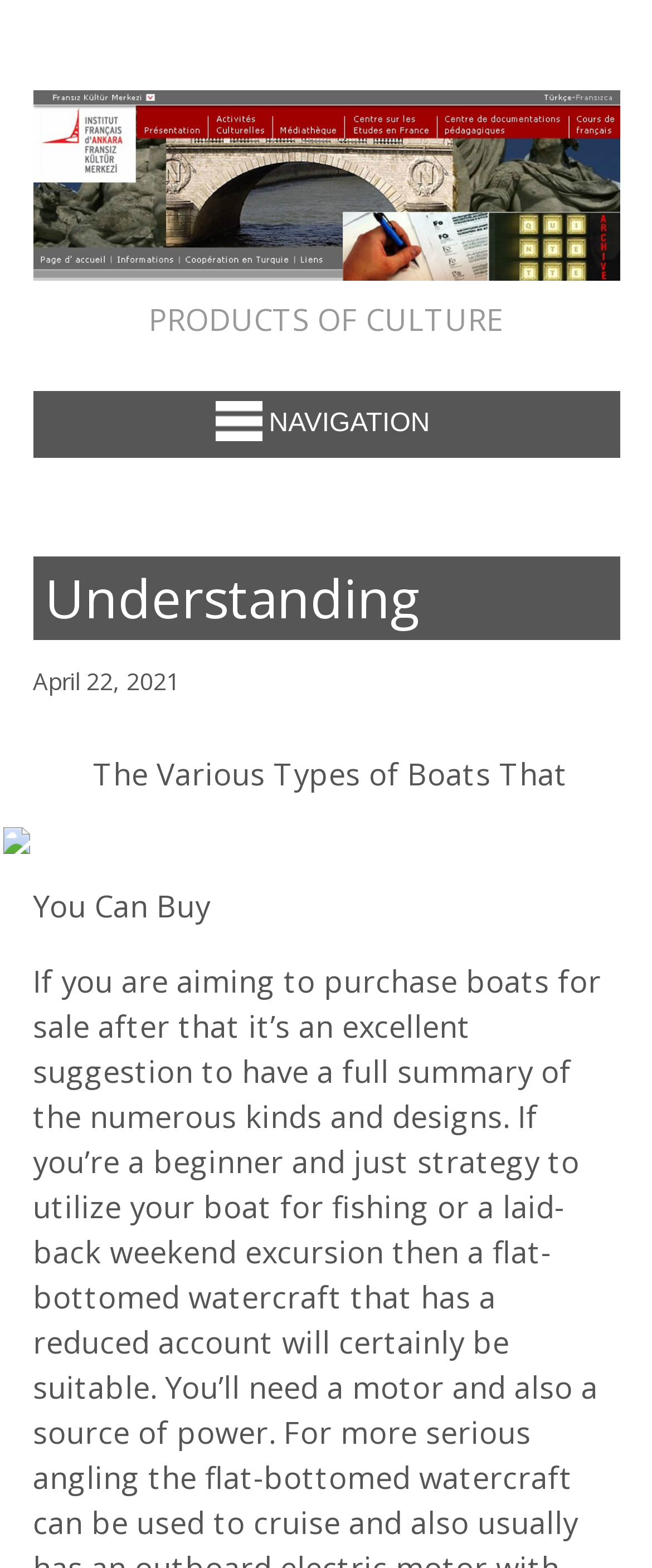What is the name of the cultural center?
Provide a short answer using one word or a brief phrase based on the image.

Fransız Kültür Merkezi